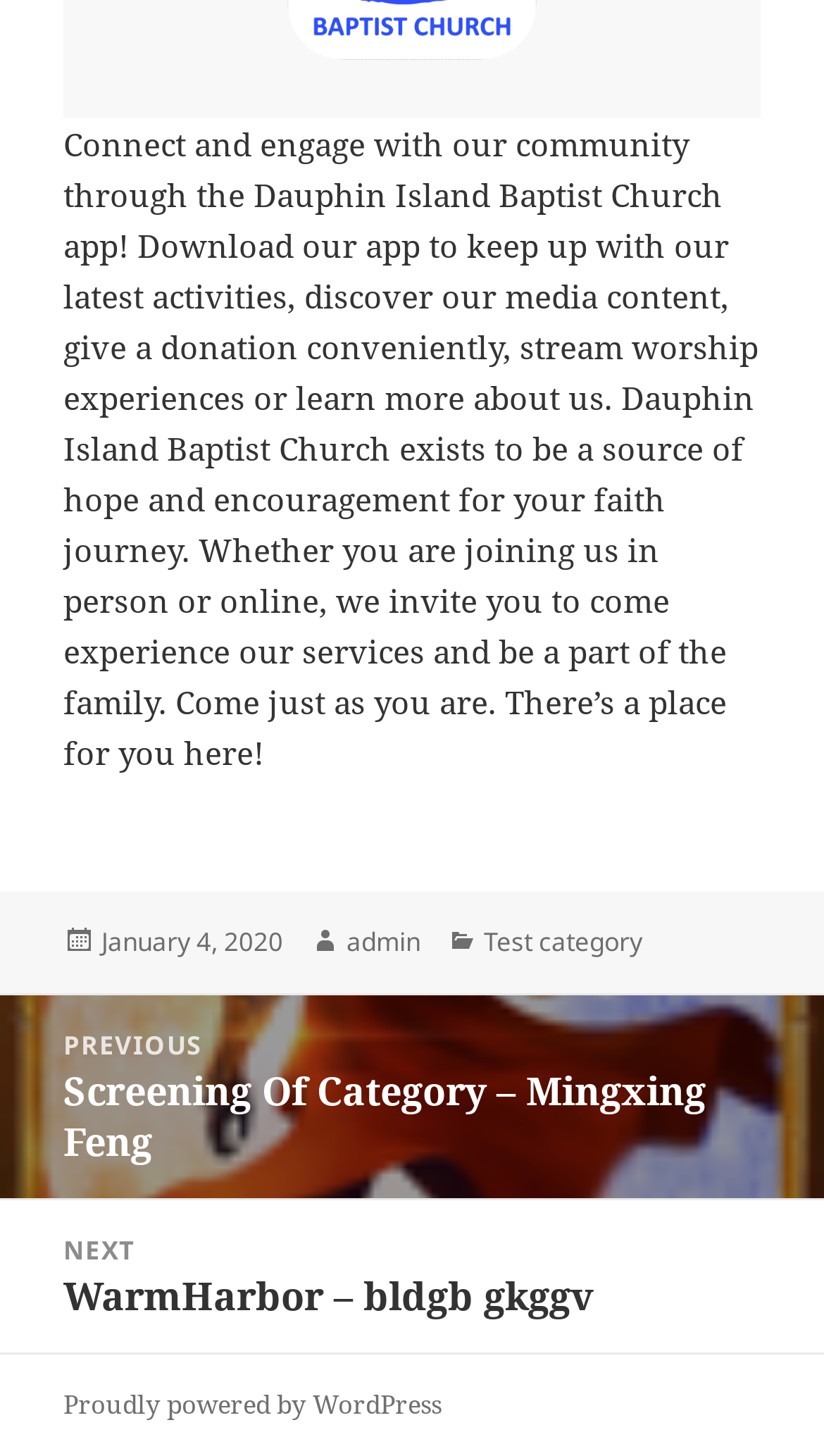Using the element description provided, determine the bounding box coordinates in the format (top-left x, top-left y, bottom-right x, bottom-right y). Ensure that all values are floating point numbers between 0 and 1. Element description: Proudly powered by WordPress

[0.077, 0.952, 0.536, 0.978]